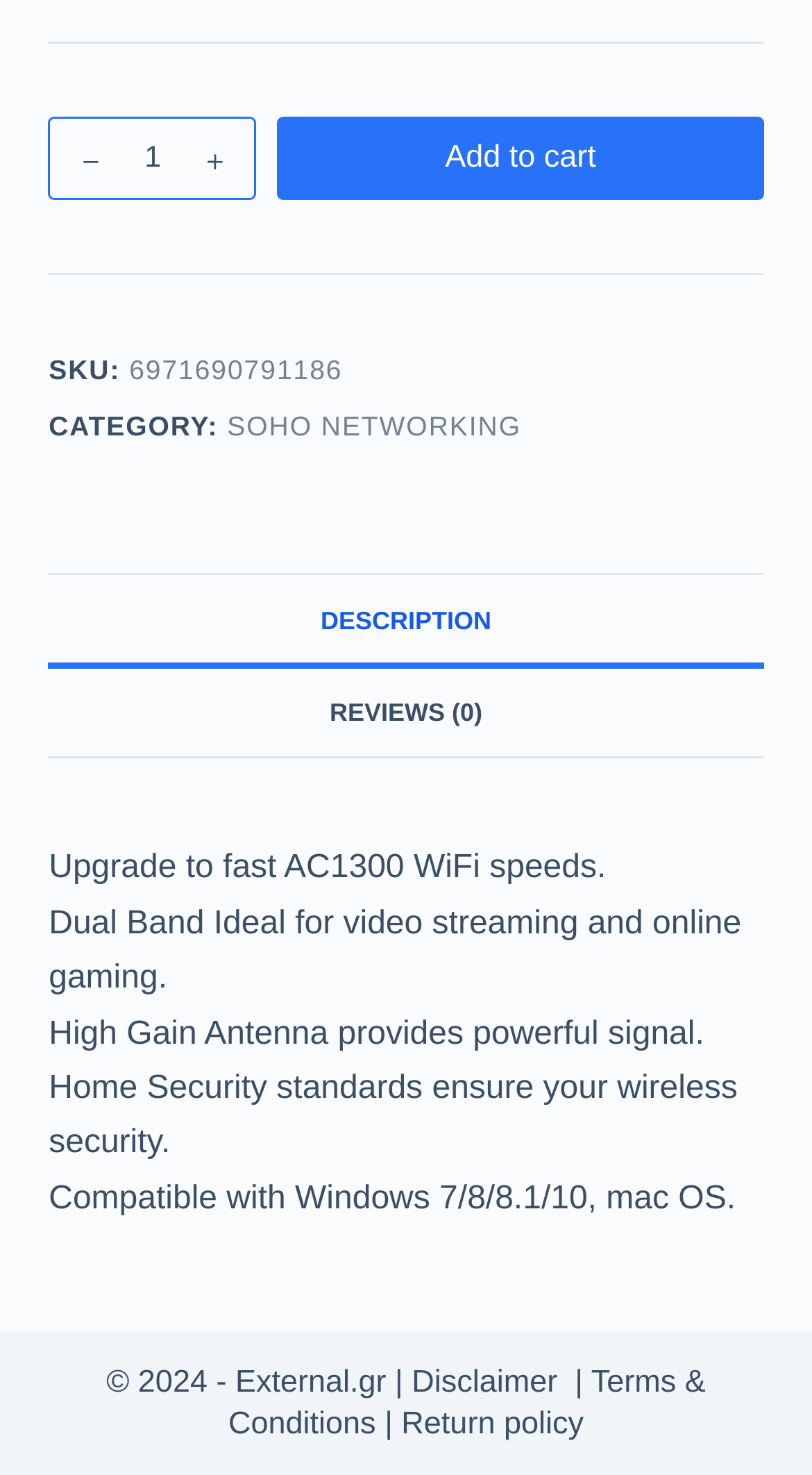Carefully examine the image and provide an in-depth answer to the question: What is the purpose of the product?

The purpose of the product is obtained from the StaticText element with the text 'Dual Band Ideal for video streaming and online gaming.' which is located in the product description section.